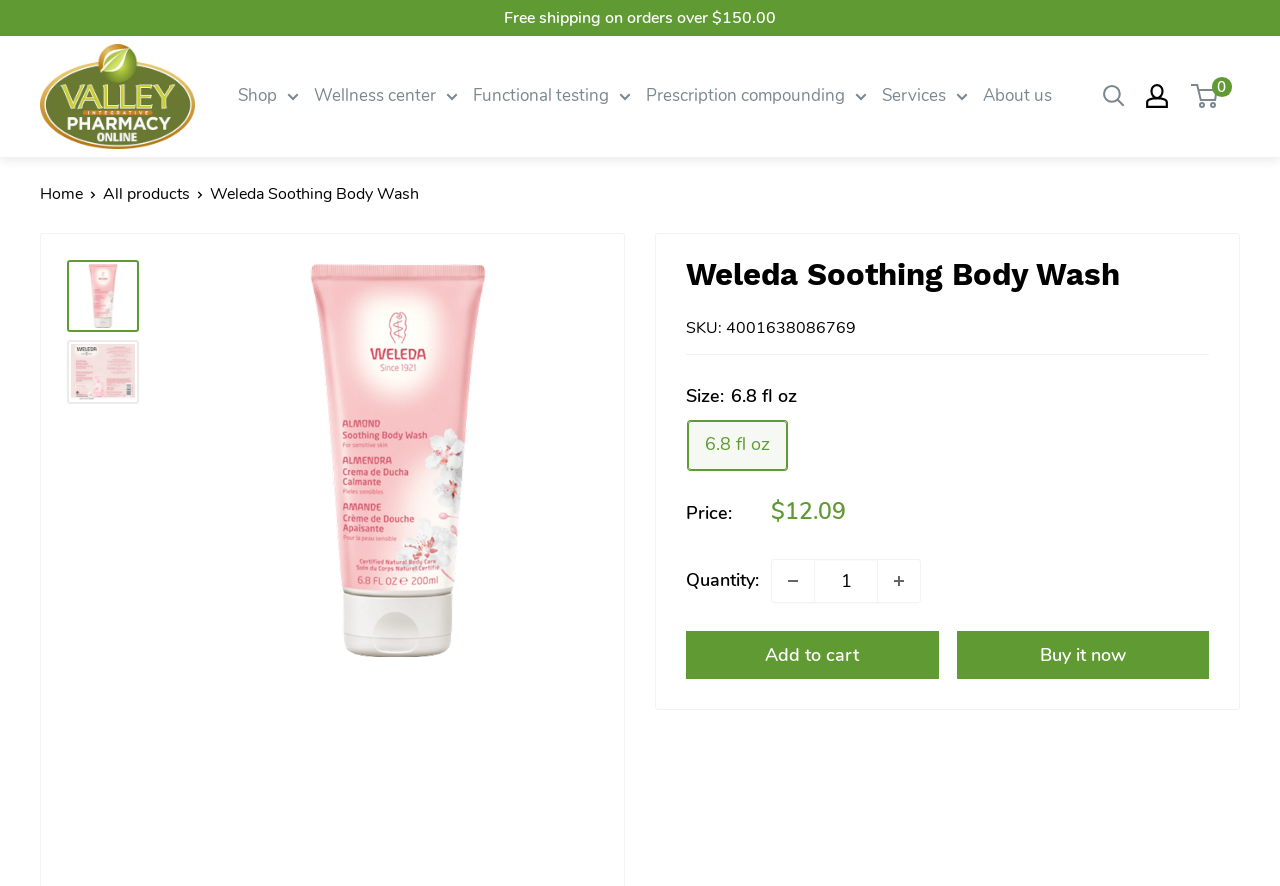For the element described, predict the bounding box coordinates as (top-left x, top-left y, bottom-right x, bottom-right y). All values should be between 0 and 1. Element description: input value="1" aria-label="Quantity" name="quantity" value="1"

[0.636, 0.632, 0.686, 0.679]